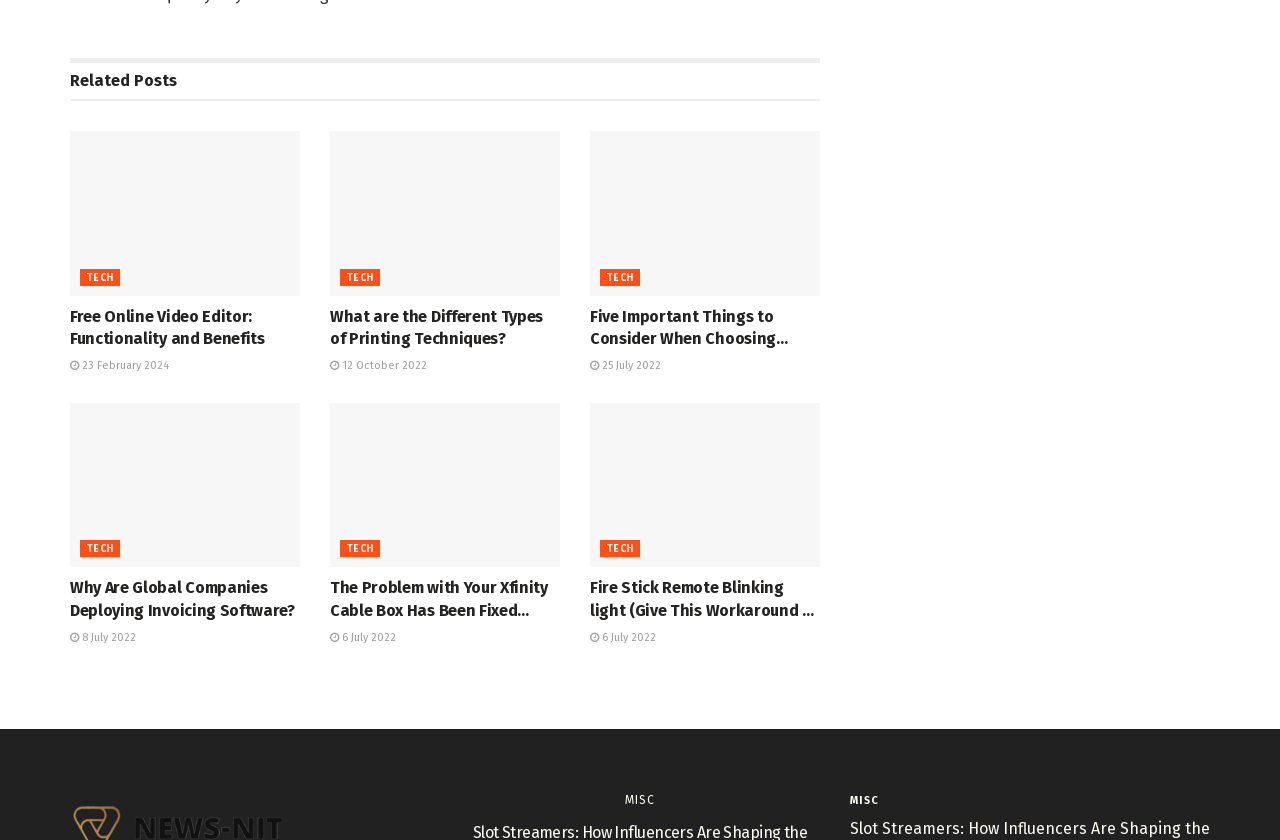Determine the bounding box coordinates for the clickable element required to fulfill the instruction: "Read 'What are the Different Types of Printing Techniques?'". Provide the coordinates as four float numbers between 0 and 1, i.e., [left, top, right, bottom].

[0.258, 0.156, 0.437, 0.352]